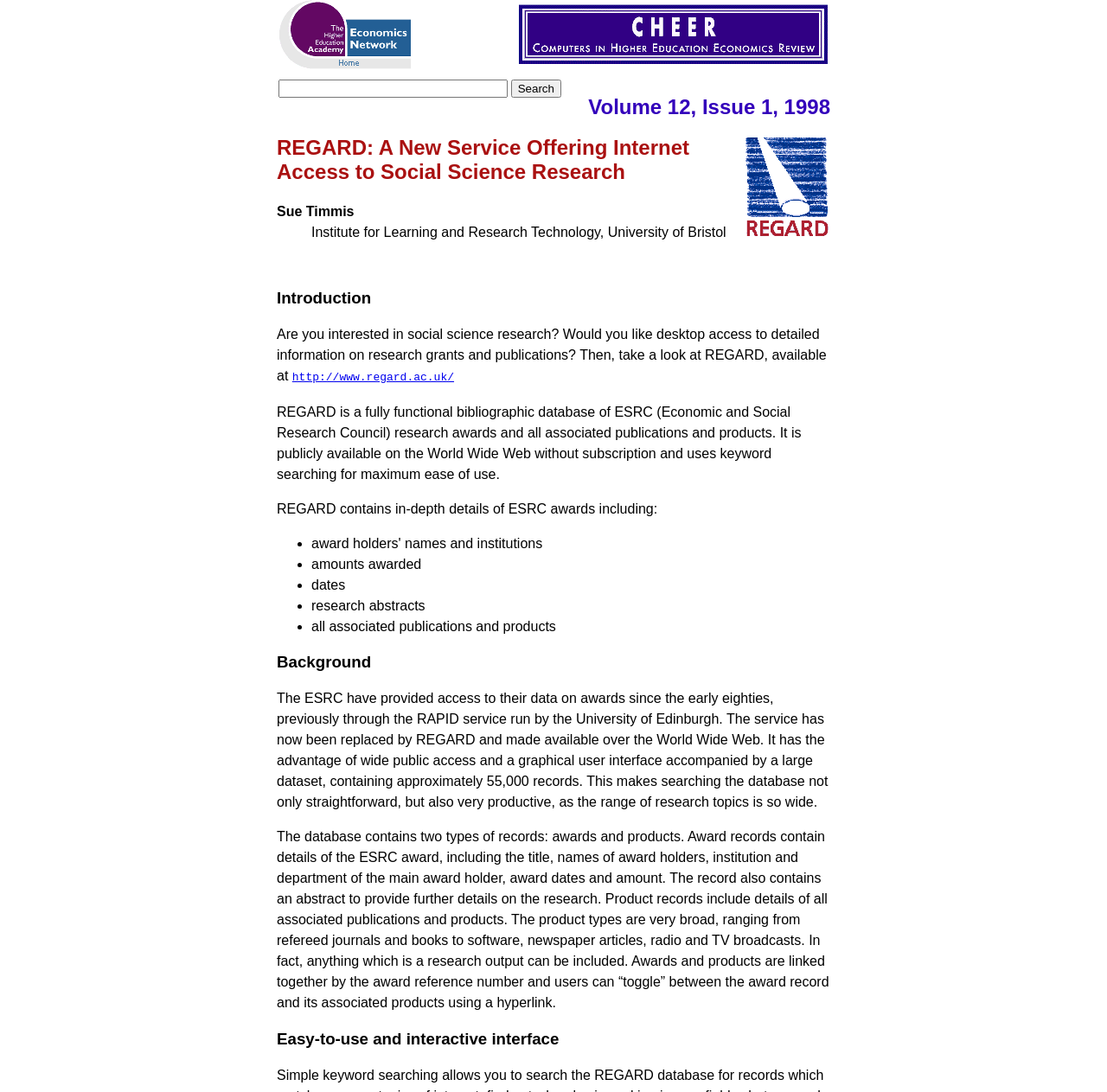What is the name of the service offering internet access to social science research?
Look at the image and answer the question with a single word or phrase.

REGARD